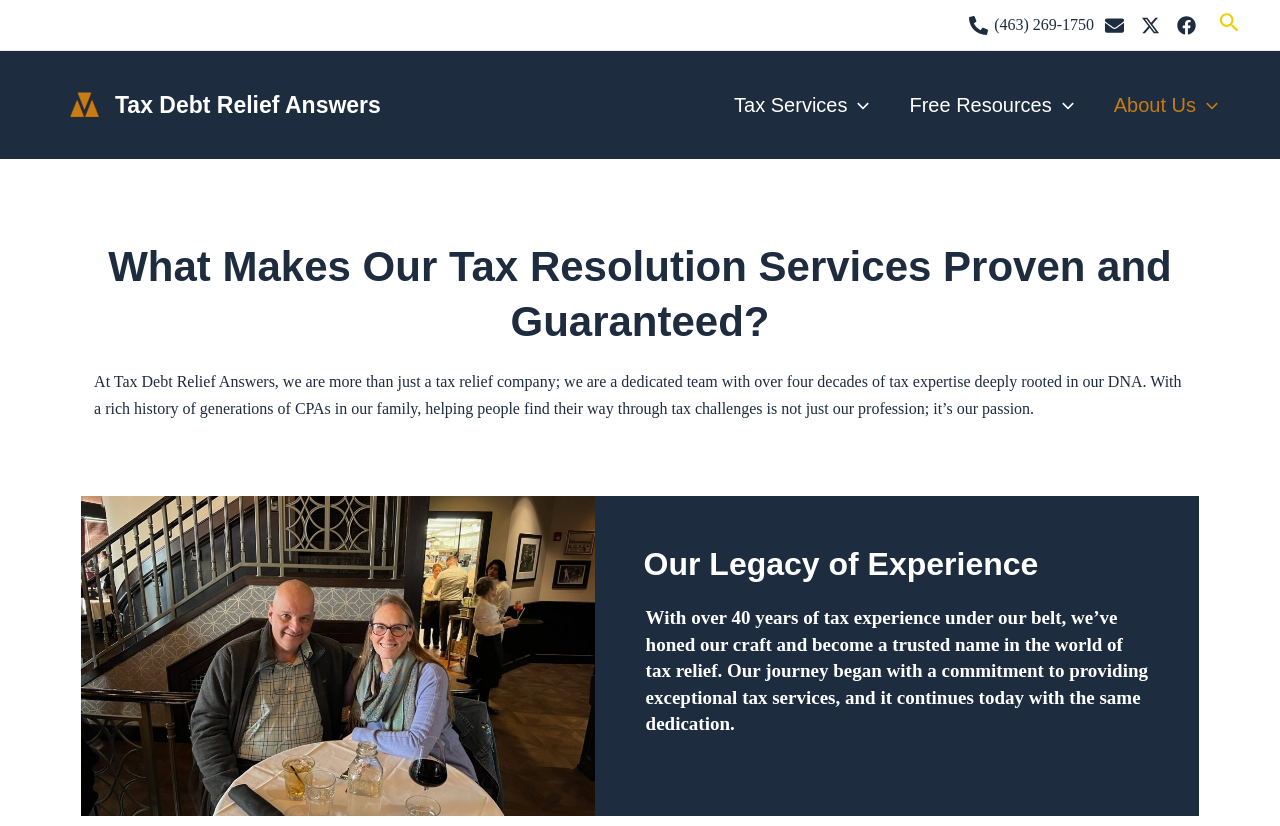Please mark the clickable region by giving the bounding box coordinates needed to complete this instruction: "Call the phone number".

[0.777, 0.019, 0.855, 0.04]